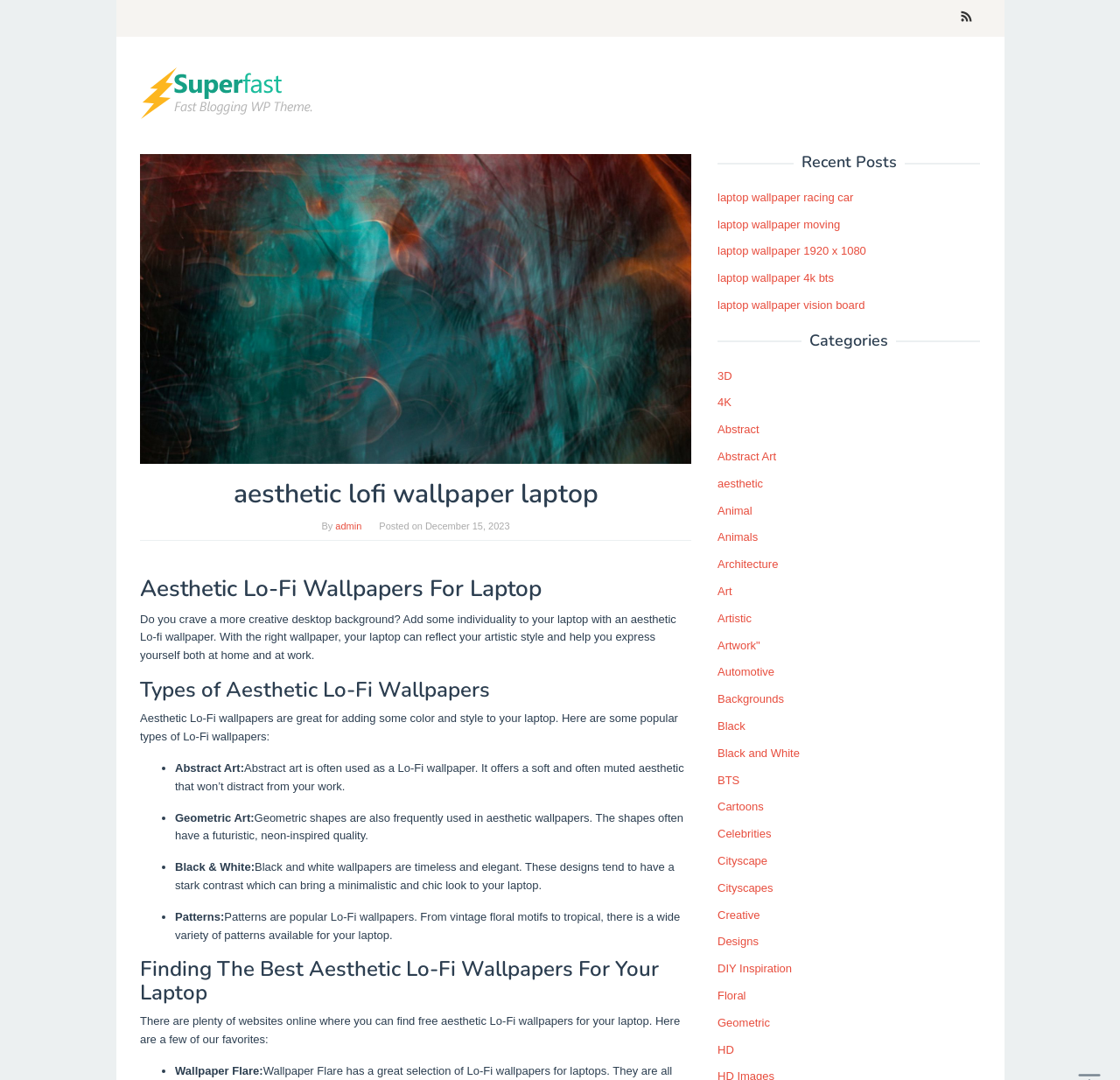Can you pinpoint the bounding box coordinates for the clickable element required for this instruction: "Read the article about 'Aesthetic Lo-Fi Wallpapers For Laptop'"? The coordinates should be four float numbers between 0 and 1, i.e., [left, top, right, bottom].

[0.125, 0.534, 0.617, 0.557]